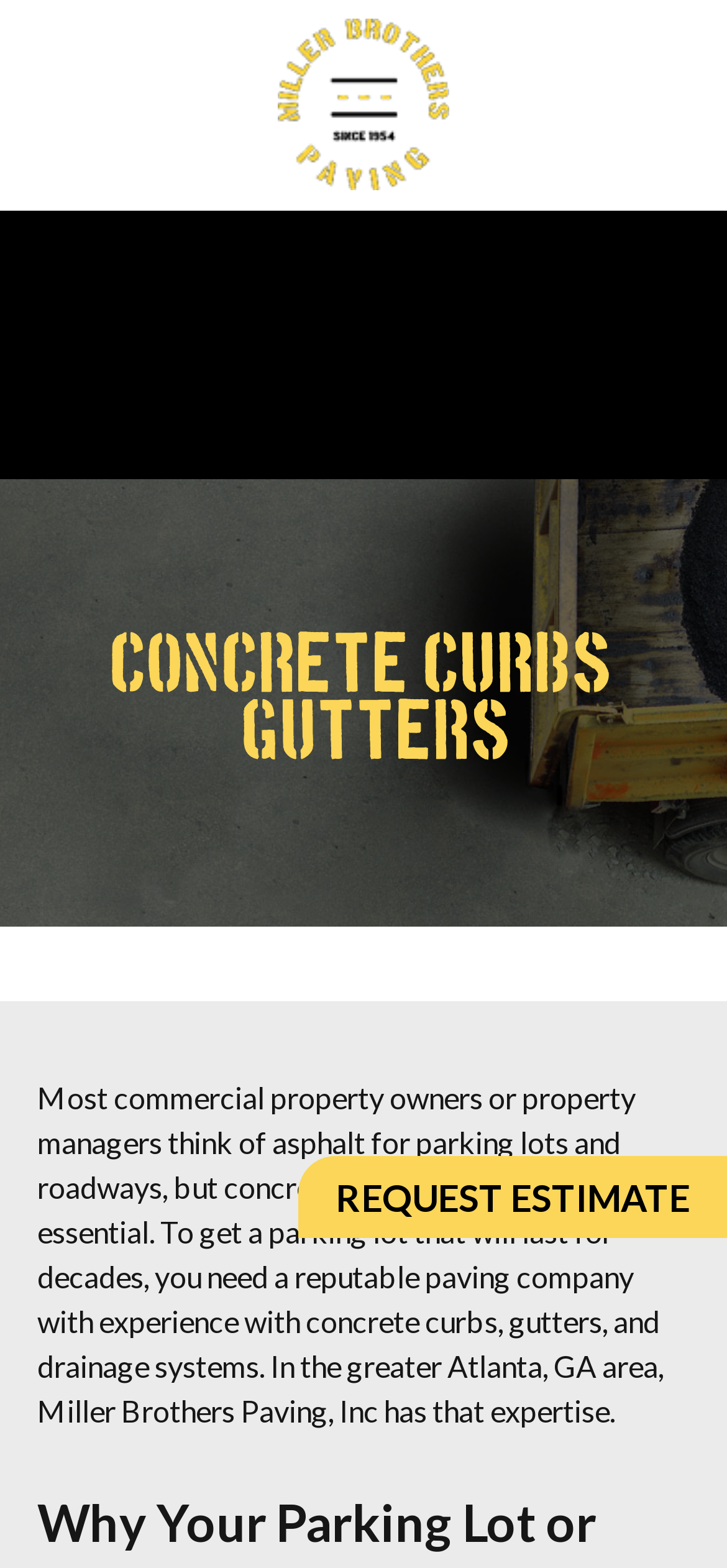How many links are in the top navigation menu?
Could you answer the question with a detailed and thorough explanation?

I counted the number of link elements in the top navigation menu, which are 'HOME', 'ABOUT MBP ▼', 'SERVICES ▼', 'TESTIMONIALS', 'PROJECTS', 'RESOURCES', and 'OUR BLOG'. There are 7 links in total.